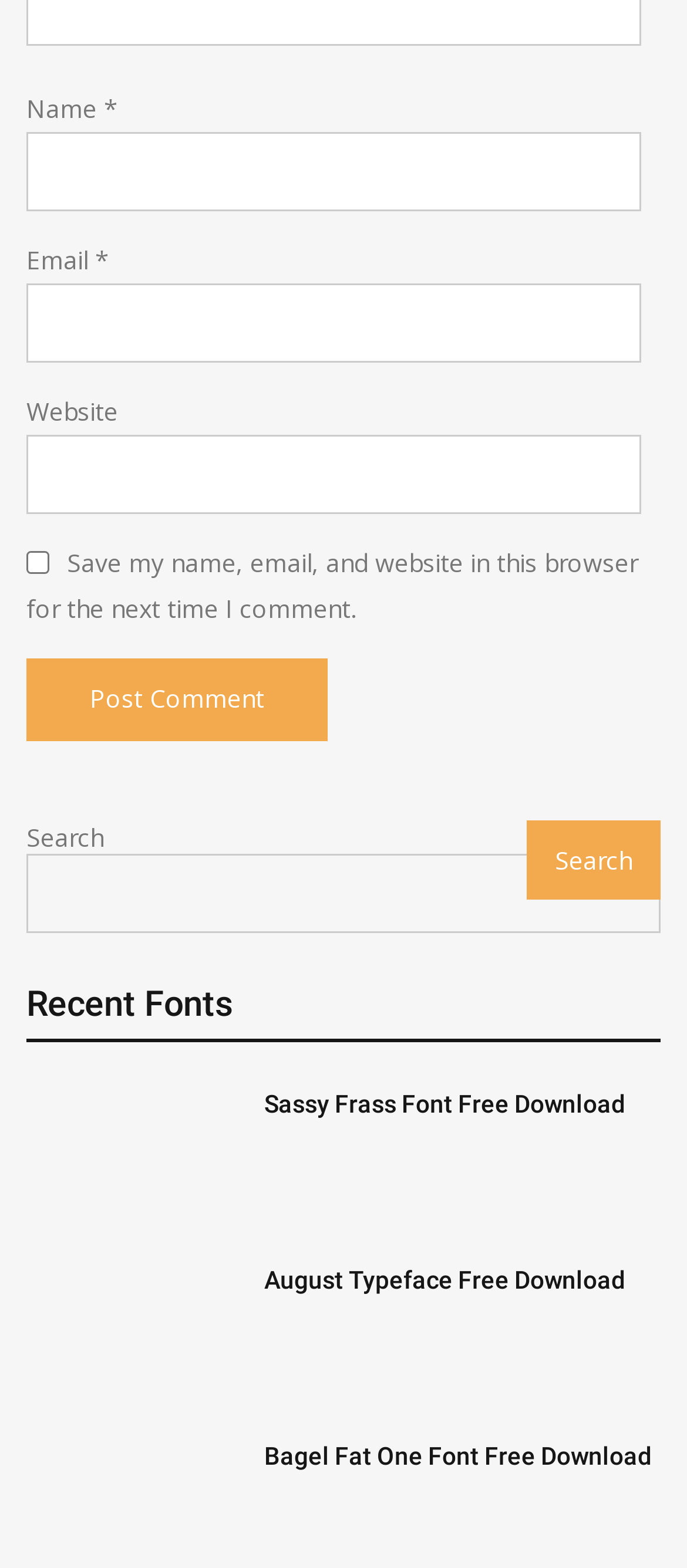Refer to the element description parent_node: Email * aria-describedby="email-notes" name="email" and identify the corresponding bounding box in the screenshot. Format the coordinates as (top-left x, top-left y, bottom-right x, bottom-right y) with values in the range of 0 to 1.

[0.038, 0.181, 0.934, 0.231]